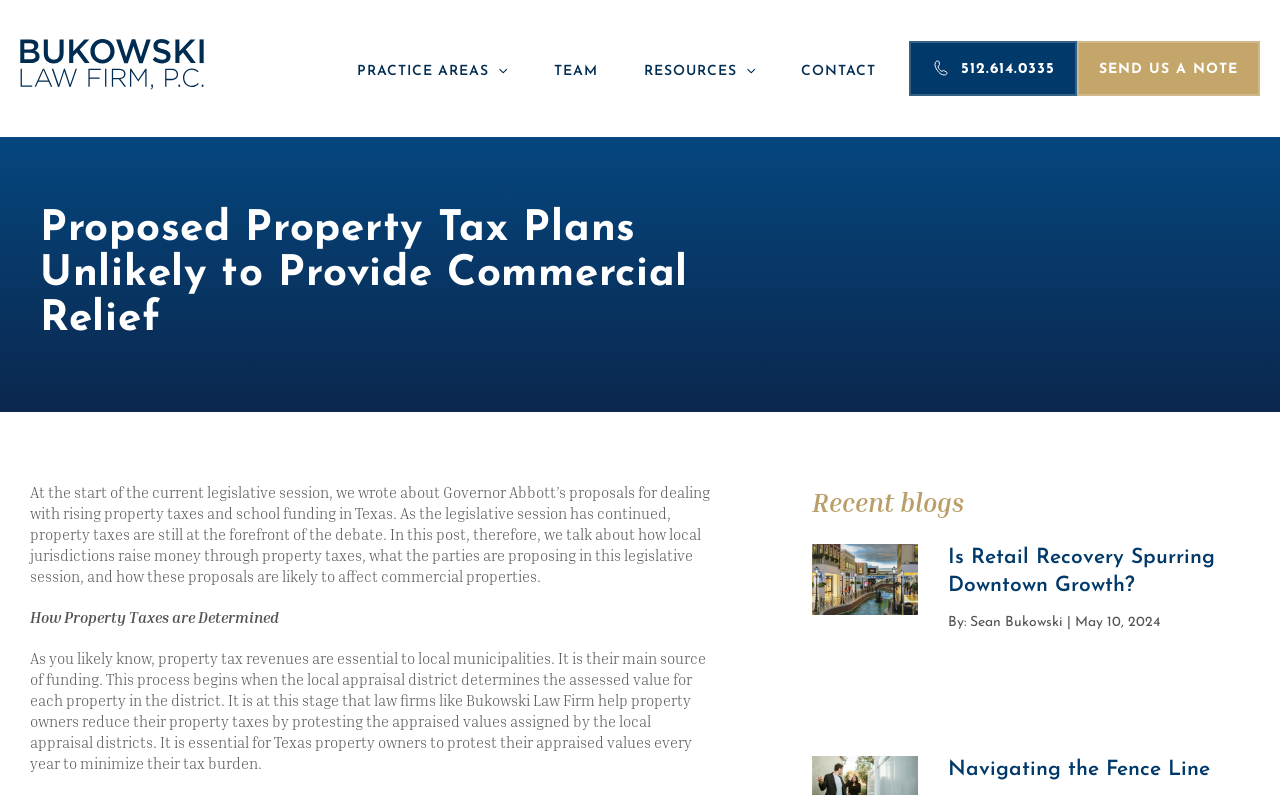Please locate the bounding box coordinates of the element that should be clicked to complete the given instruction: "Contact Bukowski Law Firm".

[0.841, 0.052, 0.984, 0.121]